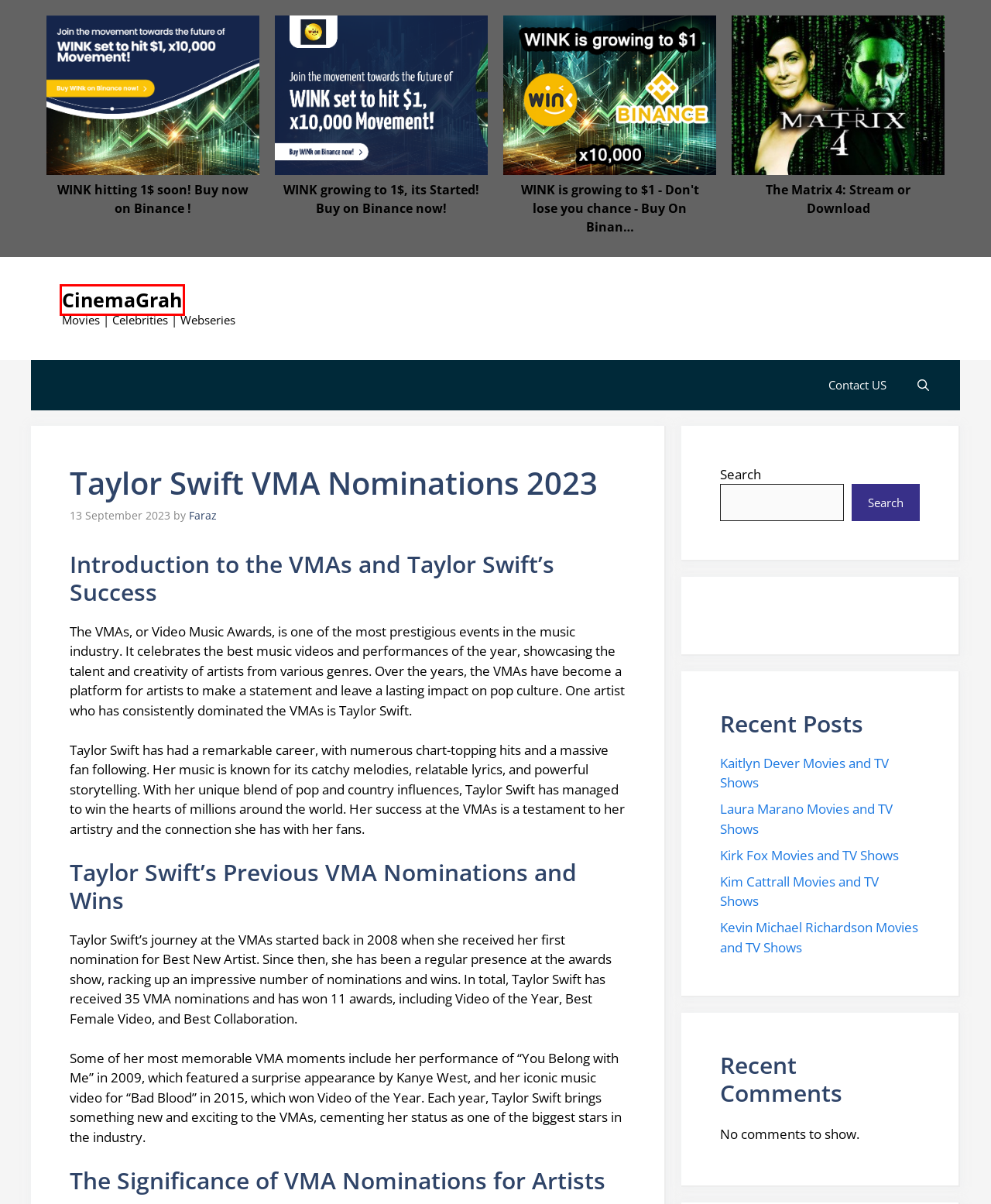Check out the screenshot of a webpage with a red rectangle bounding box. Select the best fitting webpage description that aligns with the new webpage after clicking the element inside the bounding box. Here are the candidates:
A. September 2023 - CinemaGrah
B. CinemaGrah - Movies | Celebrities | Webseries
C. Kaitlyn Dever Movies and TV Shows - CinemaGrah
D. Kirk Fox Movies and TV Shows - CinemaGrah
E. Contact US - CinemaGrah
F. Laura Marano Movies and TV Shows - CinemaGrah
G. Faraz, Author at CinemaGrah
H. Kim Cattrall Movies and TV Shows - CinemaGrah

B